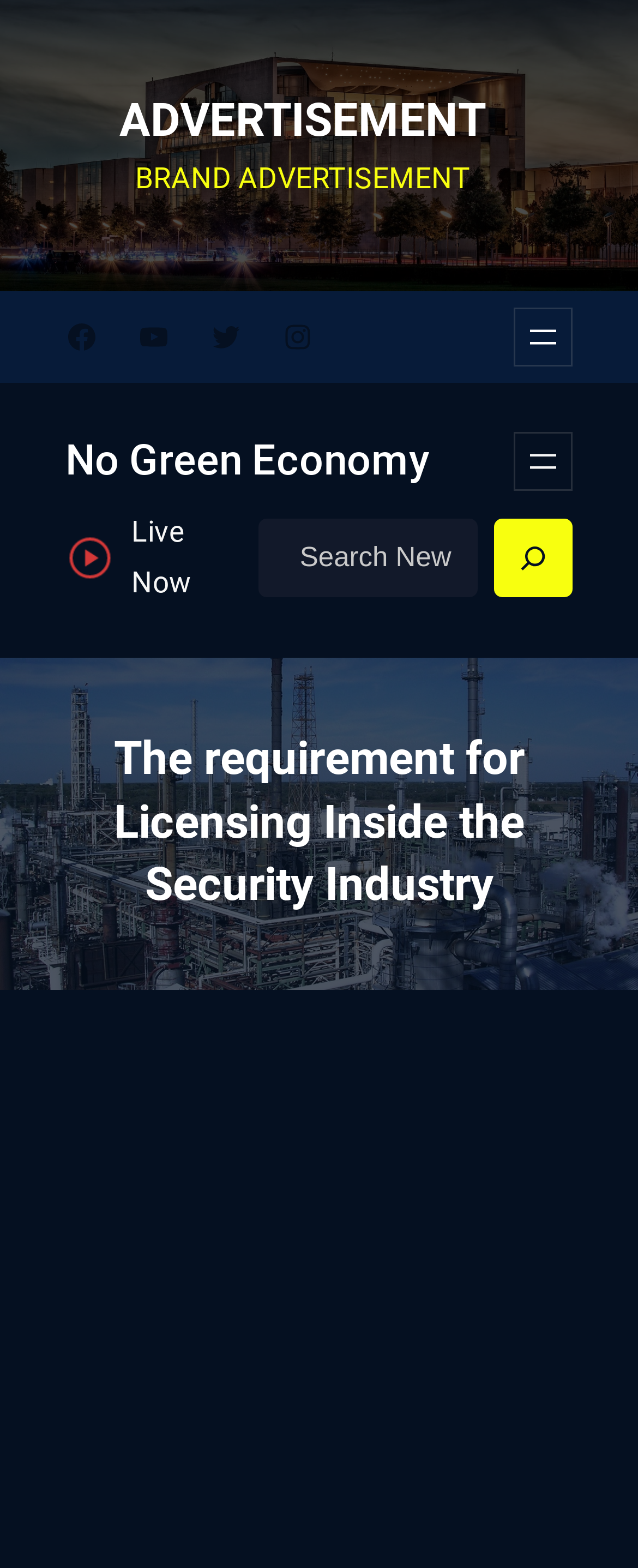Is there a figure element below the heading 'No Green Economy'?
From the screenshot, supply a one-word or short-phrase answer.

Yes